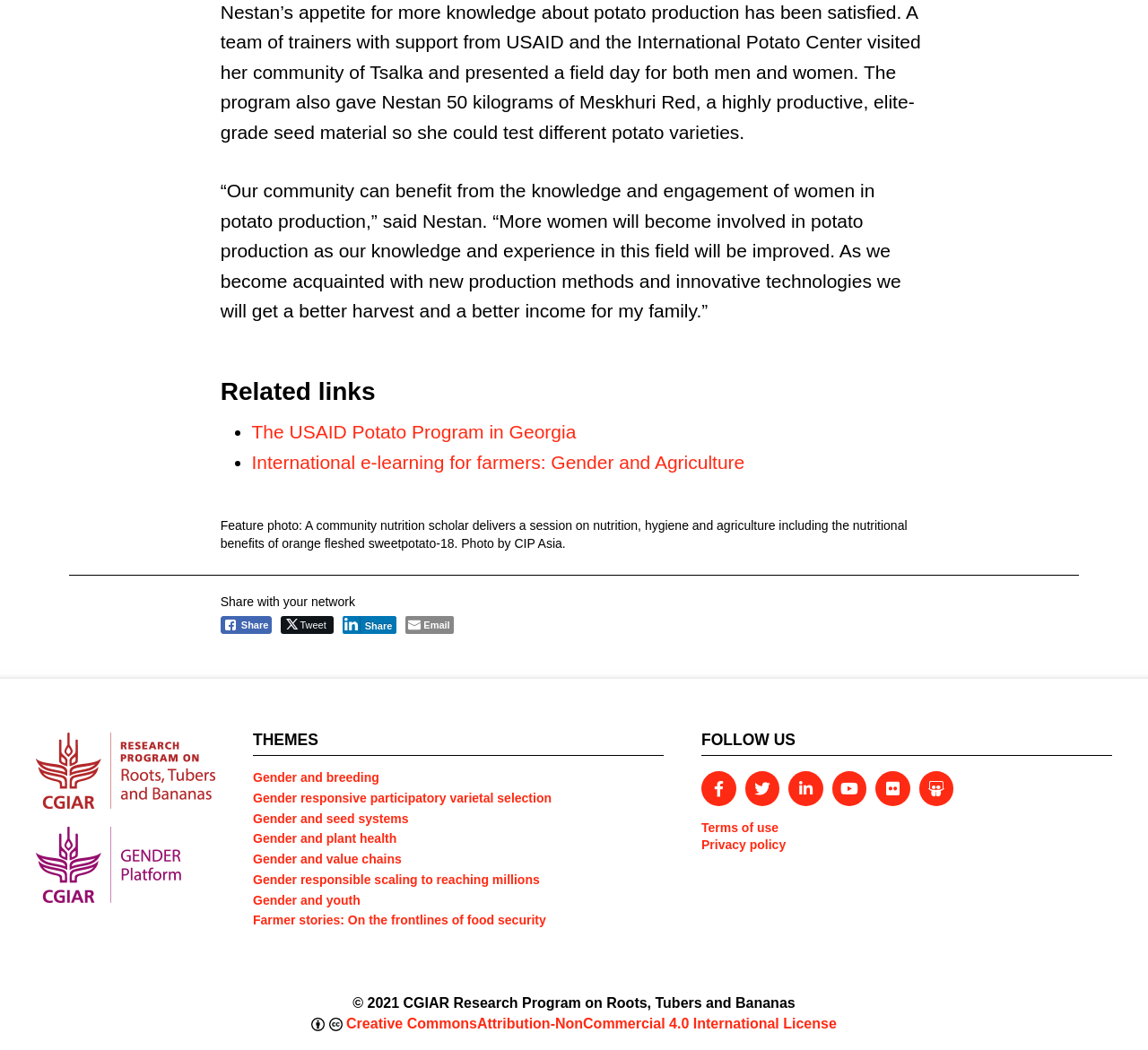Bounding box coordinates are specified in the format (top-left x, top-left y, bottom-right x, bottom-right y). All values are floating point numbers bounded between 0 and 1. Please provide the bounding box coordinate of the region this sentence describes: Gender responsive participatory varietal selection

[0.22, 0.75, 0.578, 0.77]